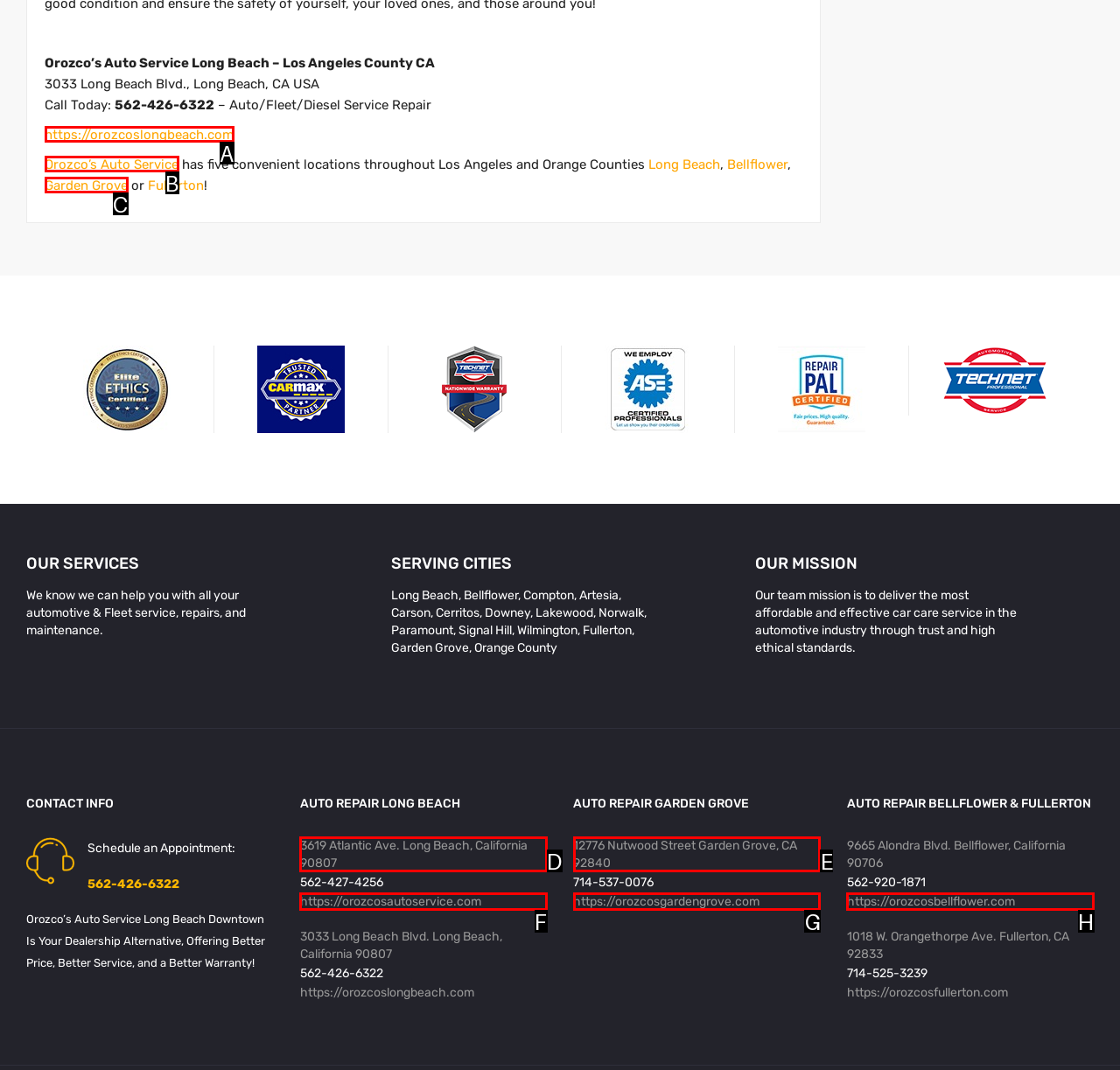Find the HTML element that matches the description provided: Orozco’s Auto Service
Answer using the corresponding option letter.

B